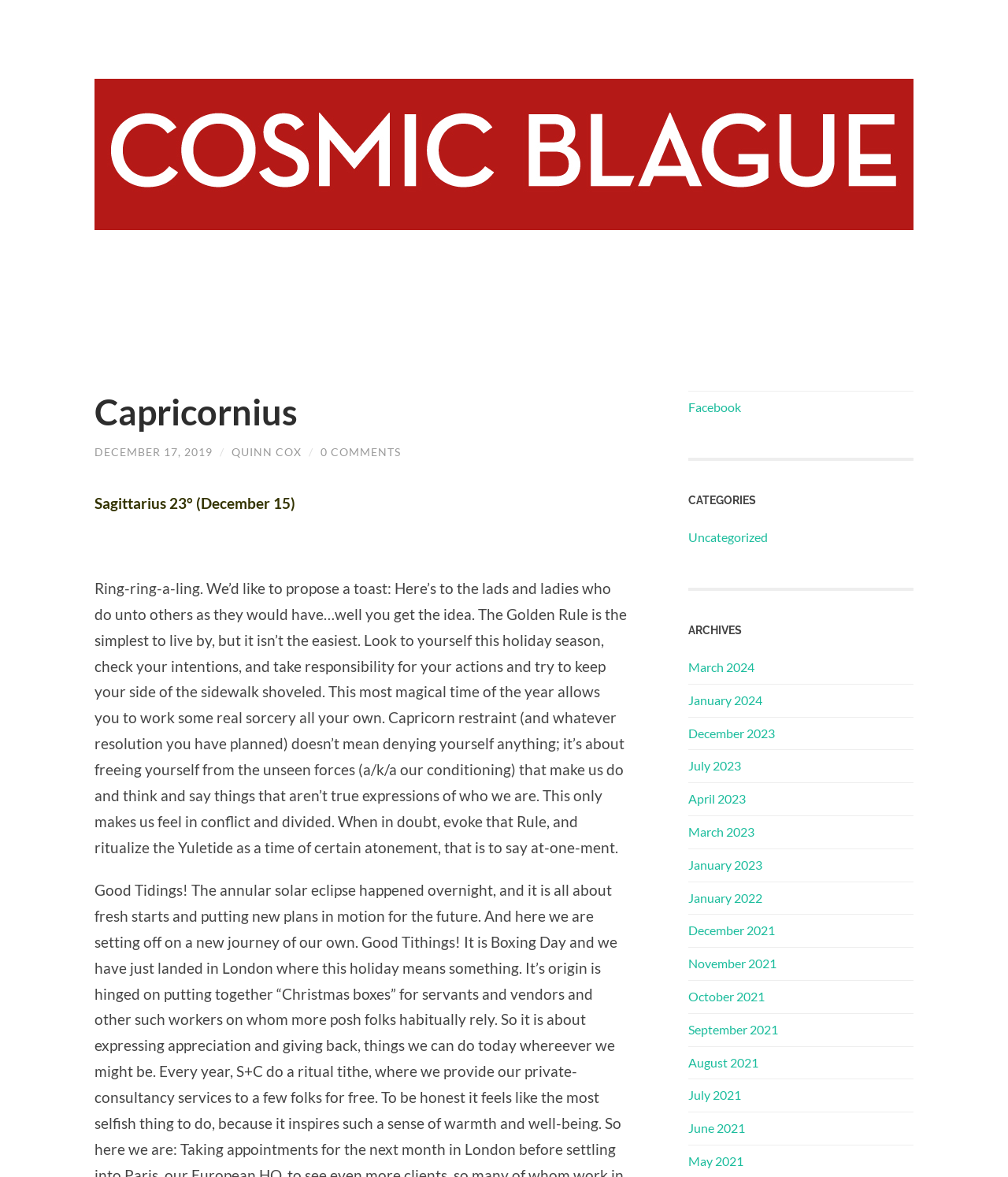Please identify the bounding box coordinates of where to click in order to follow the instruction: "Read the article titled Capricornius".

[0.094, 0.332, 0.622, 0.368]